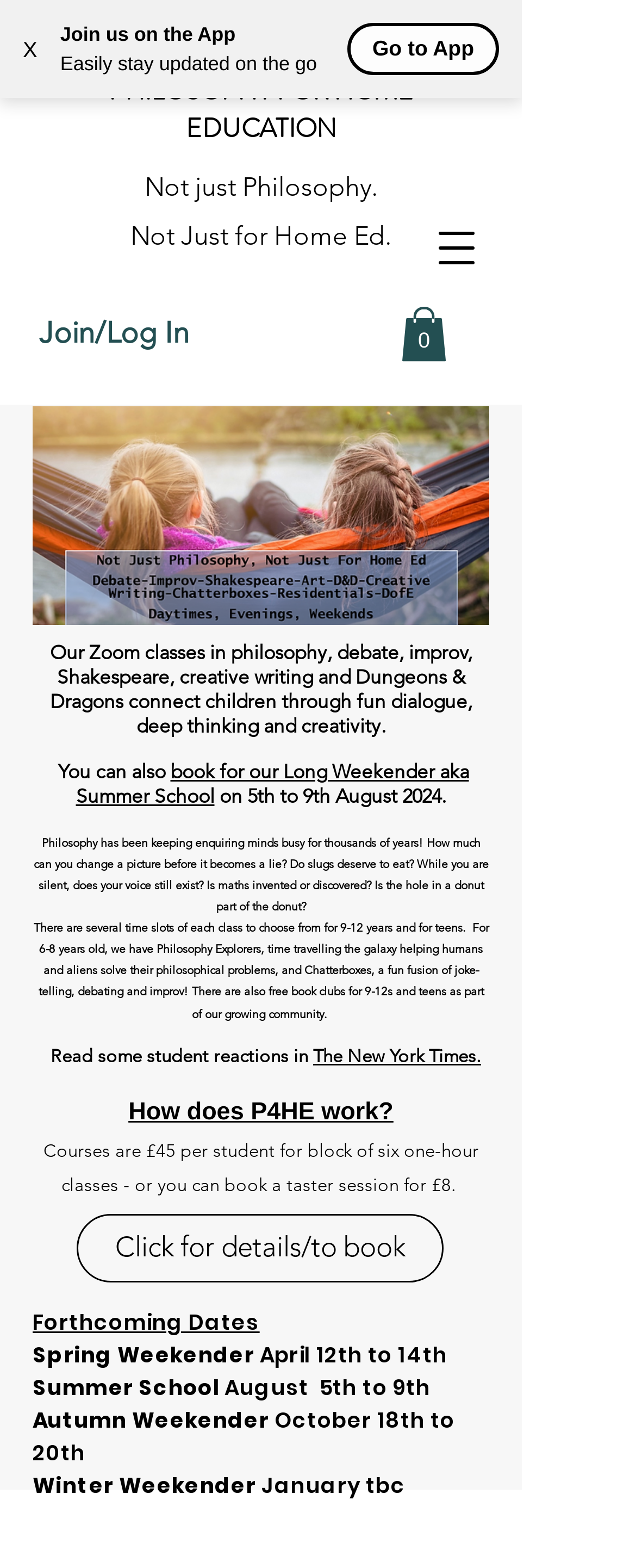What is the name of the class for 6-8 year olds that involves time travel?
Deliver a detailed and extensive answer to the question.

I found this information in the description of the classes and activities provided on the webpage, where it mentions 'Philosophy Explorers, time travelling the galaxy helping humans and aliens solve their philosophical problems' as one of the classes available for 6-8 year olds.